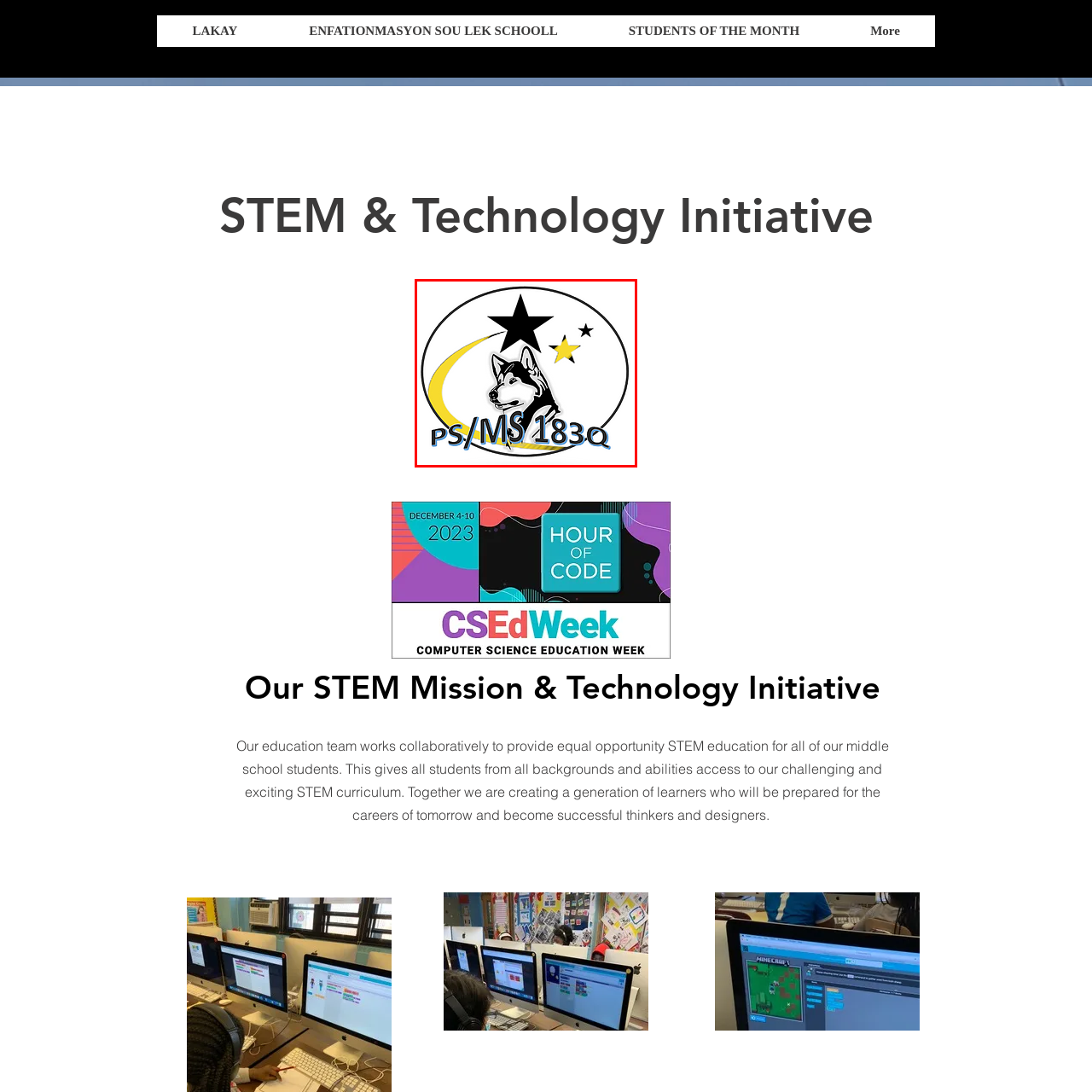Observe the image enclosed by the red border and respond to the subsequent question with a one-word or short phrase:
How many stars are above the husky?

Three